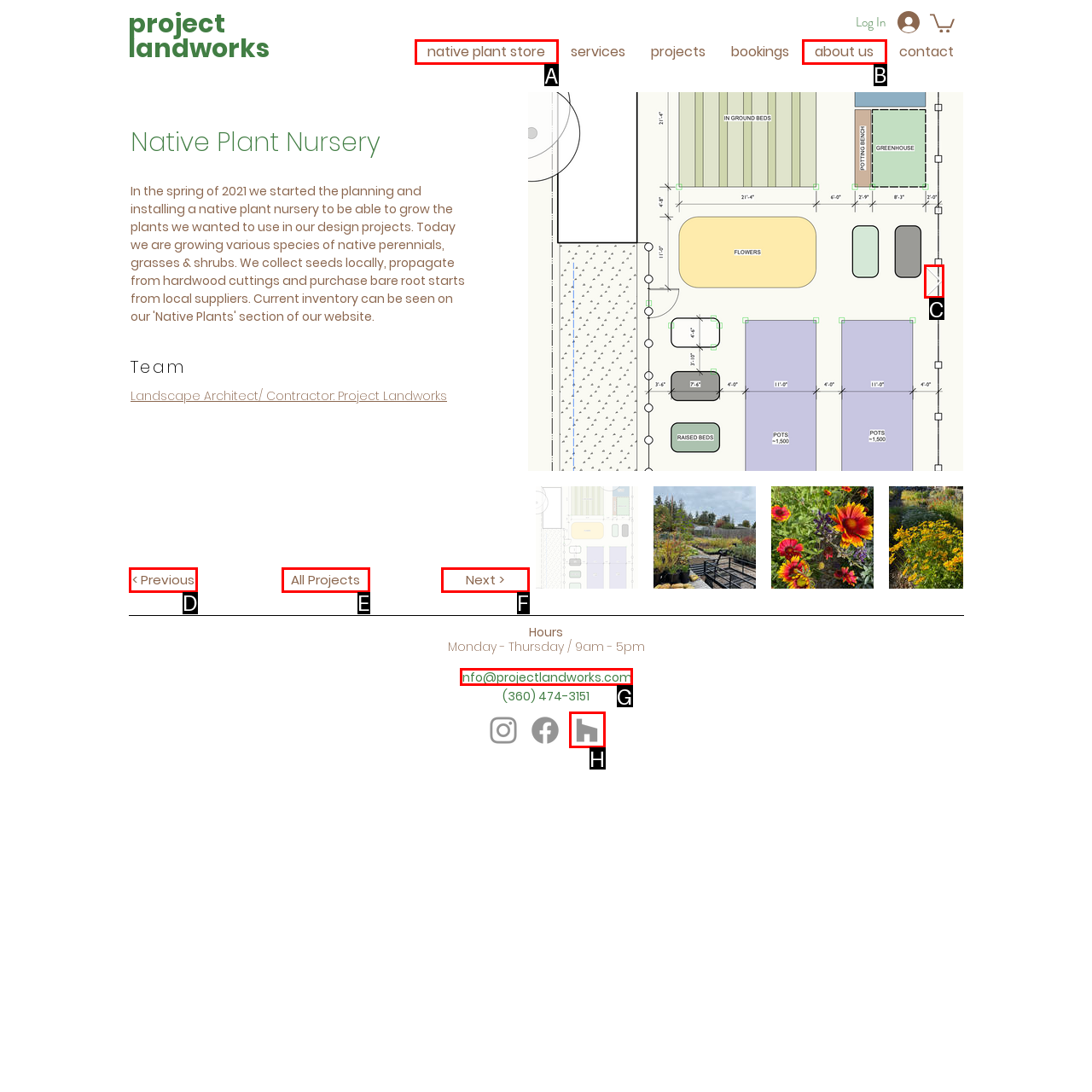Which option should you click on to fulfill this task: Visit the native plant store? Answer with the letter of the correct choice.

A